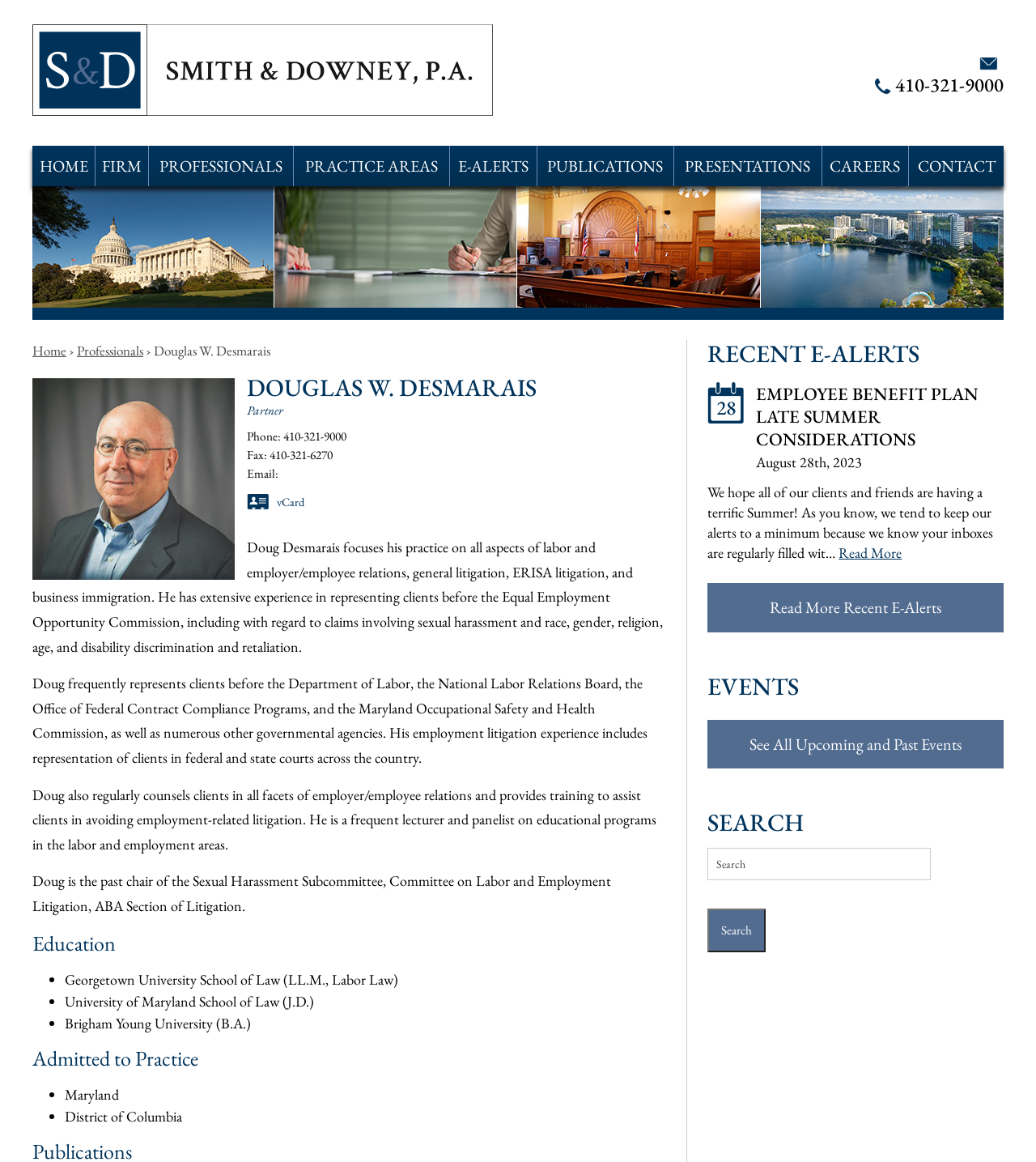Determine the bounding box coordinates of the UI element described below. Use the format (top-left x, top-left y, bottom-right x, bottom-right y) with floating point numbers between 0 and 1: Shop

None